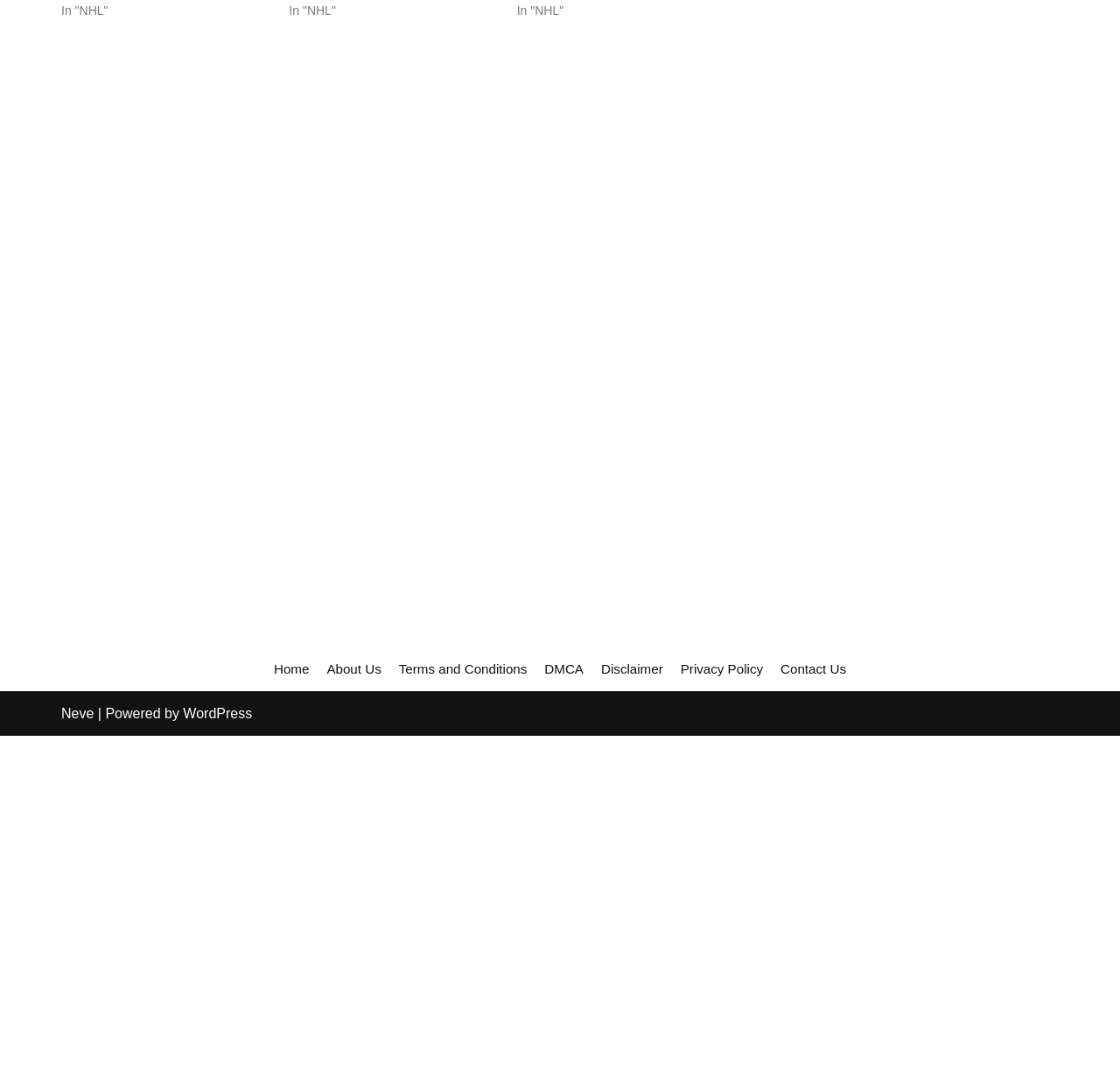Please study the image and answer the question comprehensively:
What is the relationship between the text 'In the scrimmage, McLaughlin exhibited his quickness on a nice wraparound goal and his shootout marker was skillful.' and the quote '“He’s sick, he’s super silky,” Foerster said.'?

The text and the quote are both describing McLaughlin's skills and abilities, suggesting that they are referring to the same person. The quote is likely a comment from Foerster about McLaughlin's performance.